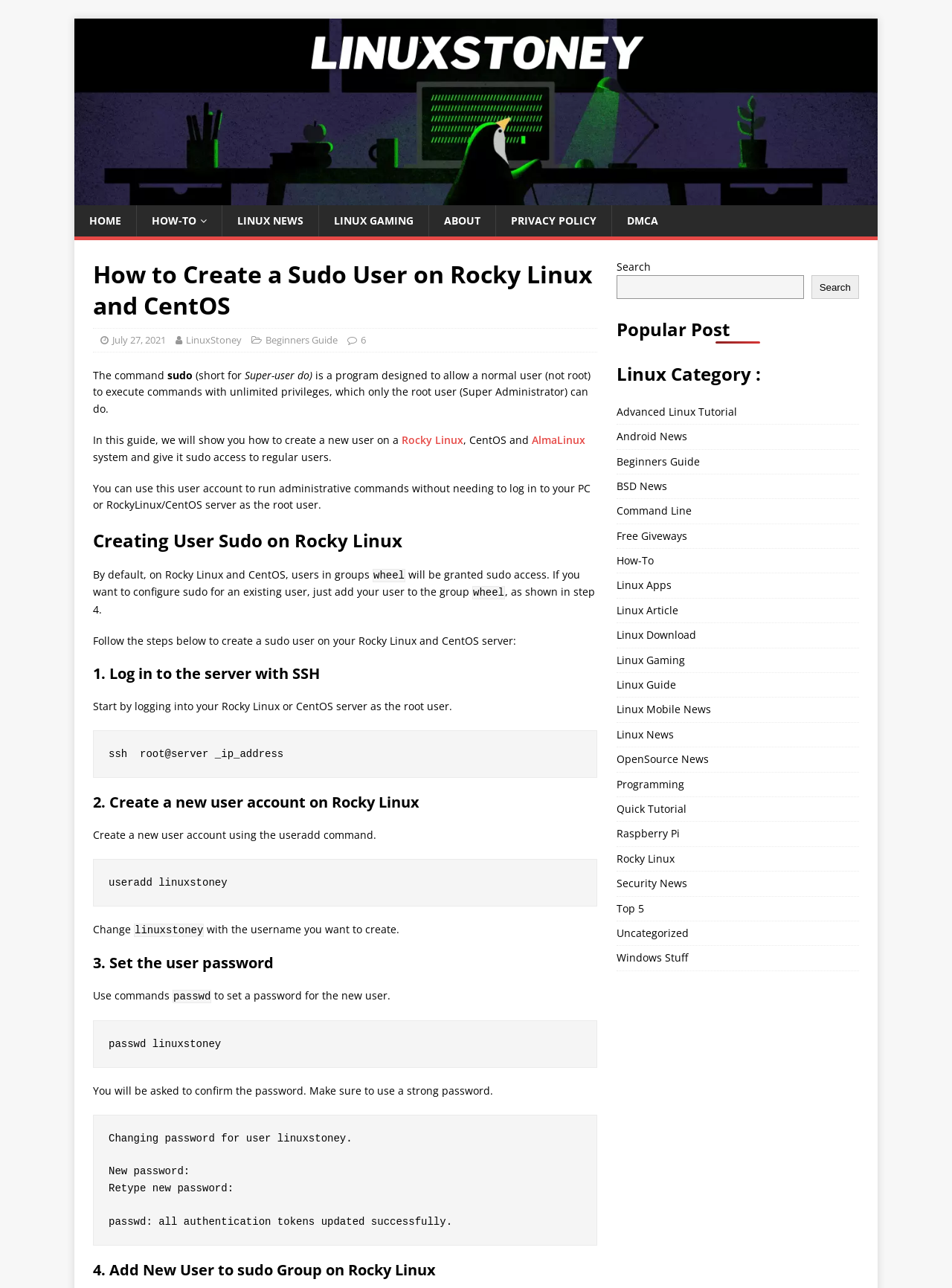Specify the bounding box coordinates of the area to click in order to execute this command: 'Click on the 'HOME' link'. The coordinates should consist of four float numbers ranging from 0 to 1, and should be formatted as [left, top, right, bottom].

[0.078, 0.159, 0.143, 0.184]